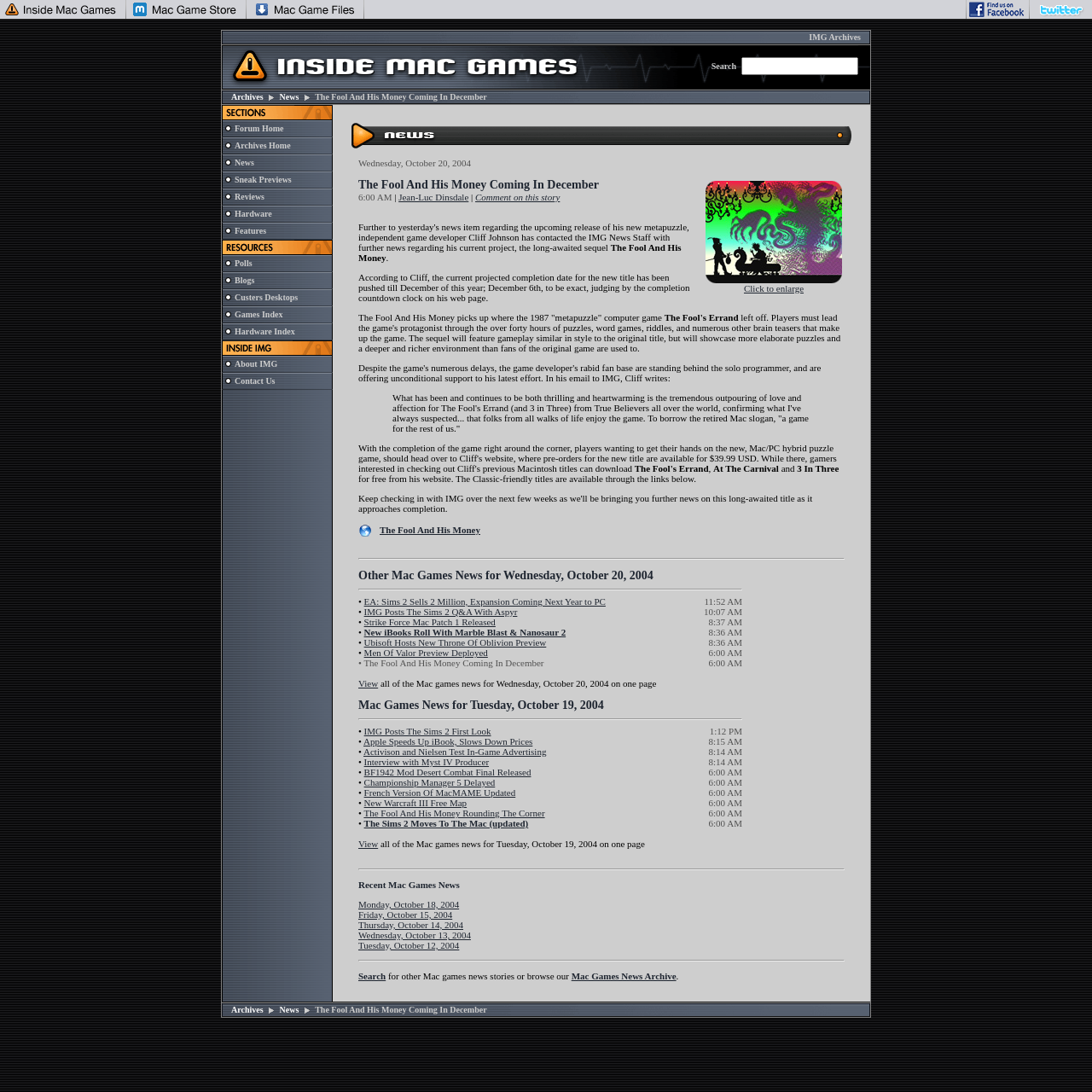Determine the bounding box coordinates of the clickable region to execute the instruction: "Click on Forum Home". The coordinates should be four float numbers between 0 and 1, denoted as [left, top, right, bottom].

[0.215, 0.113, 0.26, 0.122]